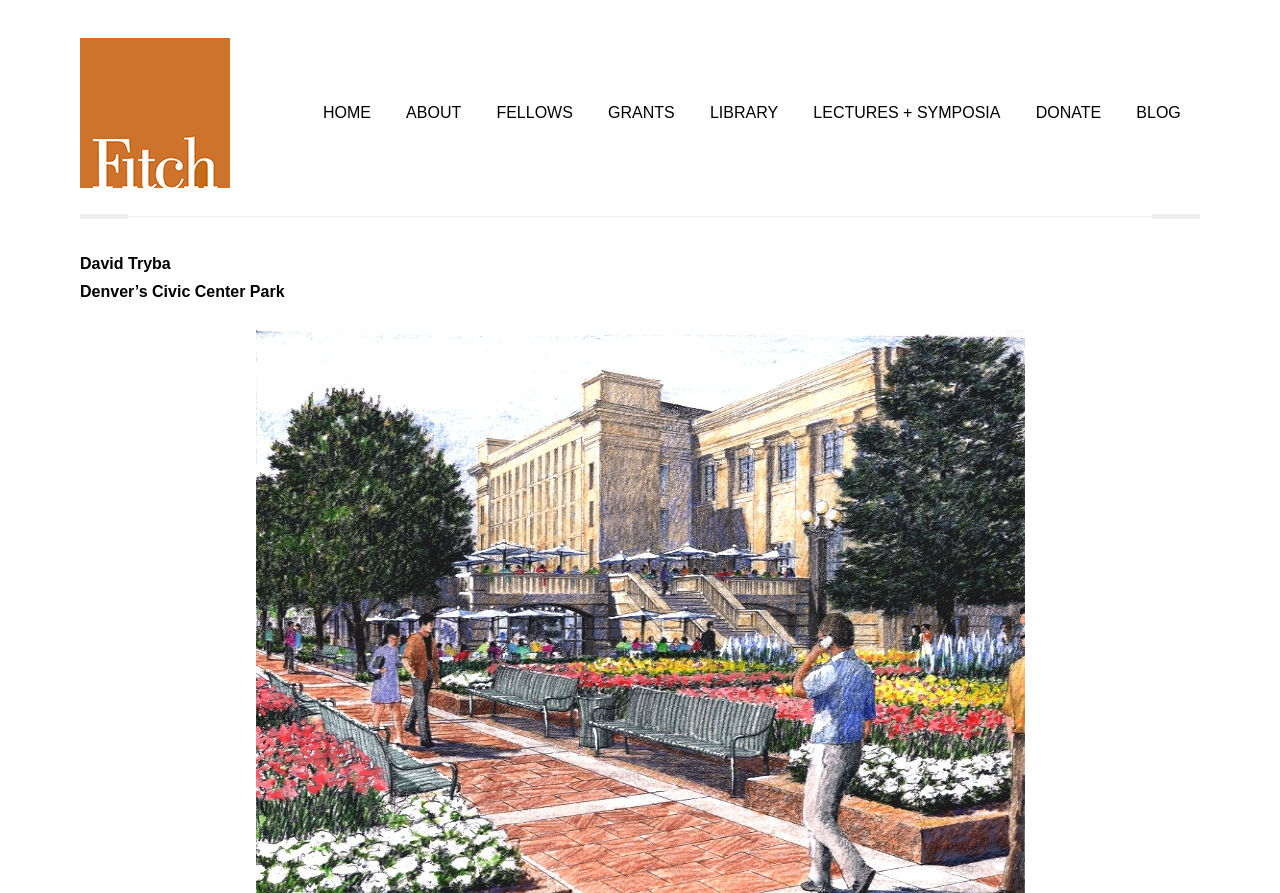How many links are in the top navigation bar?
Please elaborate on the answer to the question with detailed information.

I counted the number of link elements in the LayoutTable at coordinates [0.062, 0.038, 0.938, 0.215]. There are 7 link elements: 'HOME', 'FELLOWS', 'GRANTS', 'LIBRARY', 'LECTURES + SYMPOSIA', 'DONATE', and 'BLOG'.